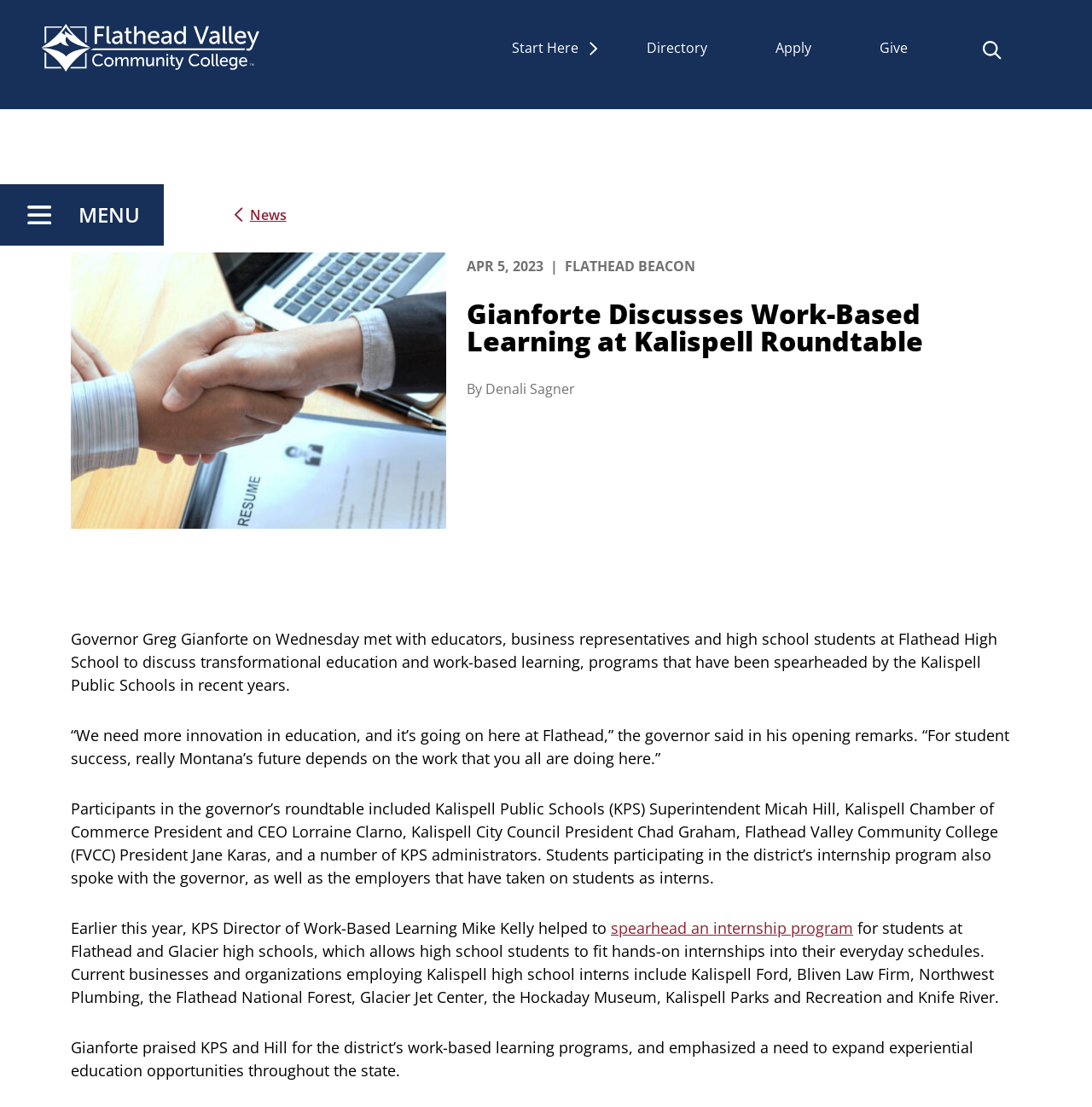Determine the bounding box coordinates of the section to be clicked to follow the instruction: "Open the menu". The coordinates should be given as four float numbers between 0 and 1, formatted as [left, top, right, bottom].

[0.0, 0.166, 0.15, 0.222]